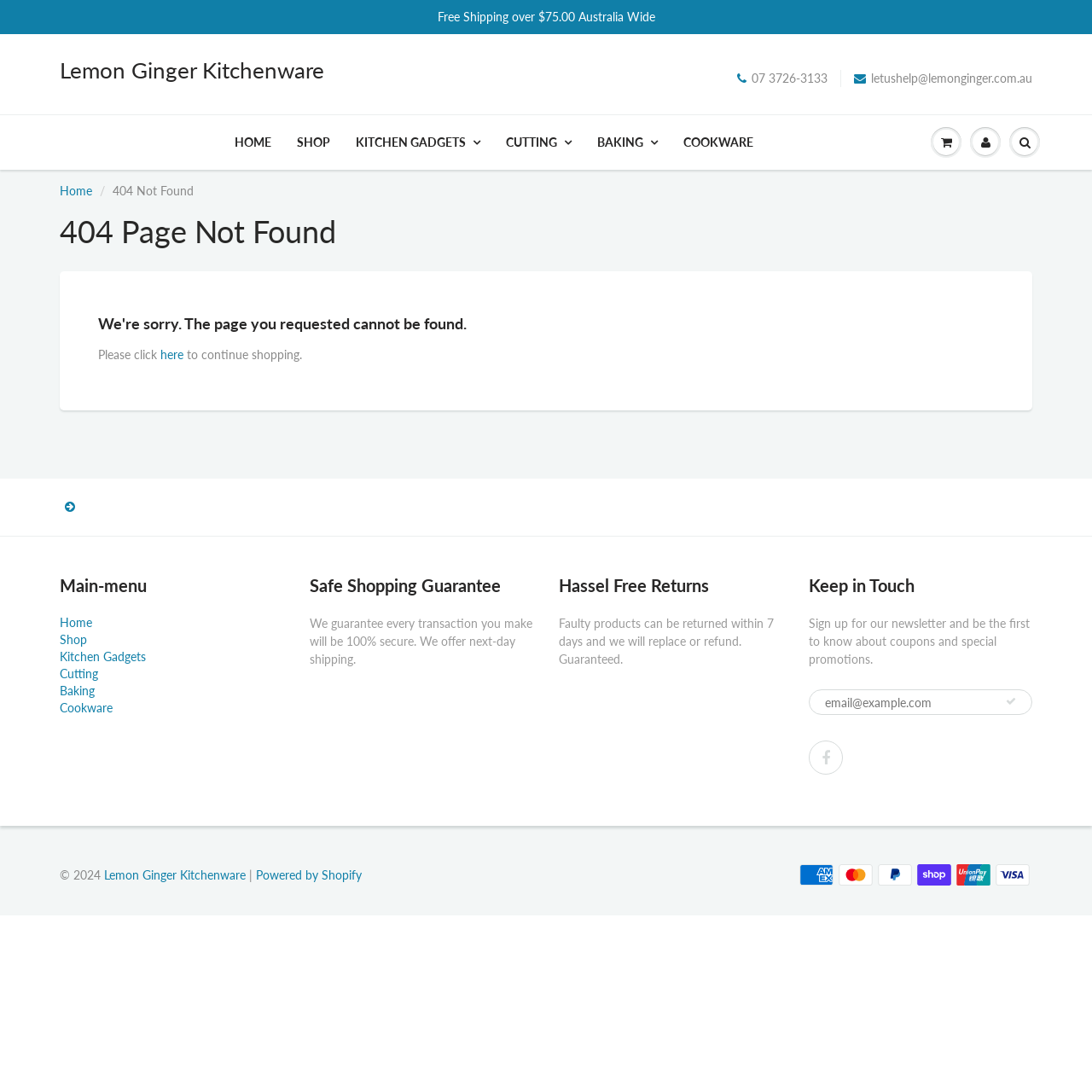Please find the bounding box coordinates of the element's region to be clicked to carry out this instruction: "Click on the 'HOME' link".

[0.203, 0.106, 0.26, 0.155]